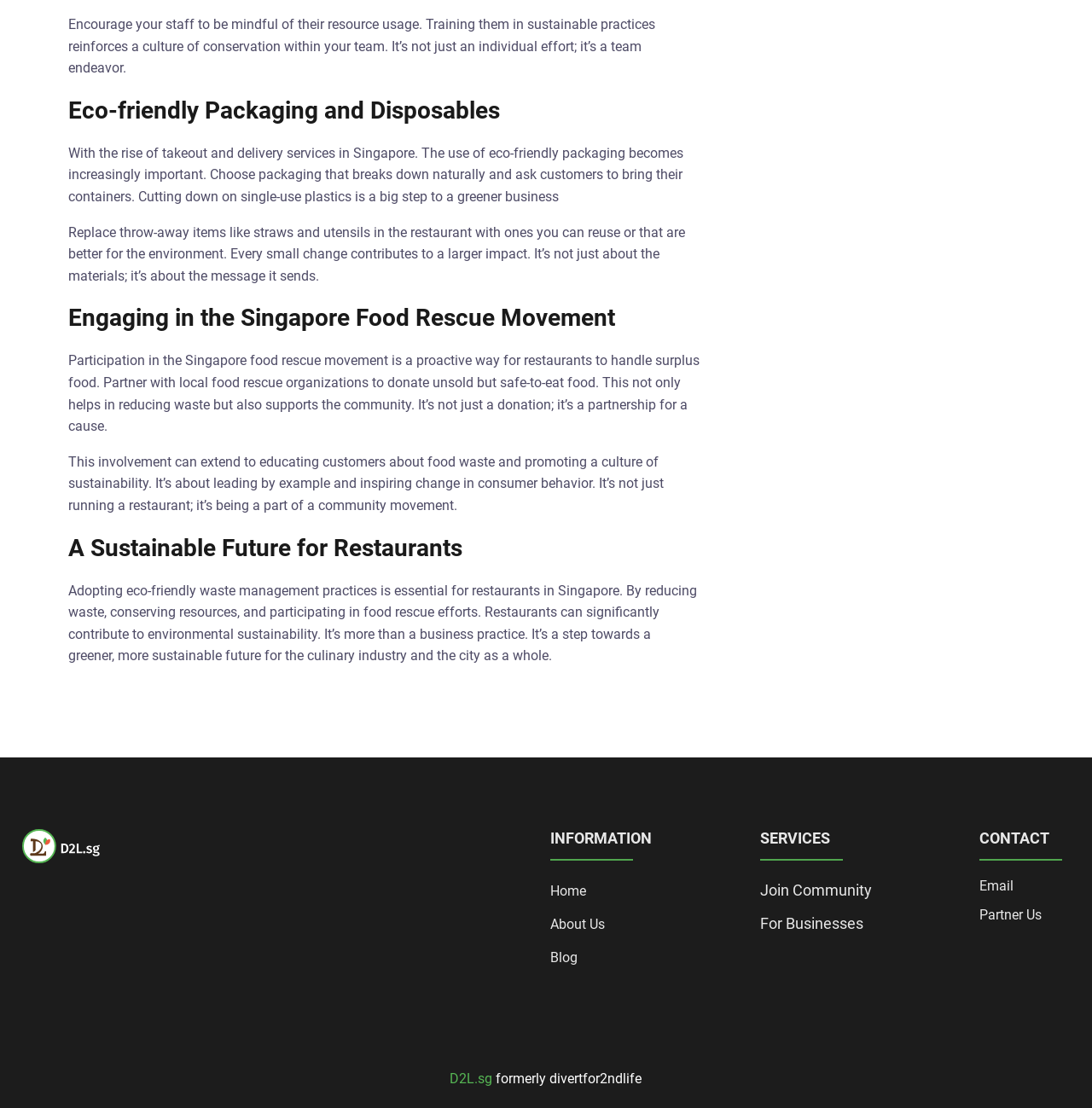Respond with a single word or phrase:
What is the ultimate goal of adopting eco-friendly practices in restaurants?

A sustainable future